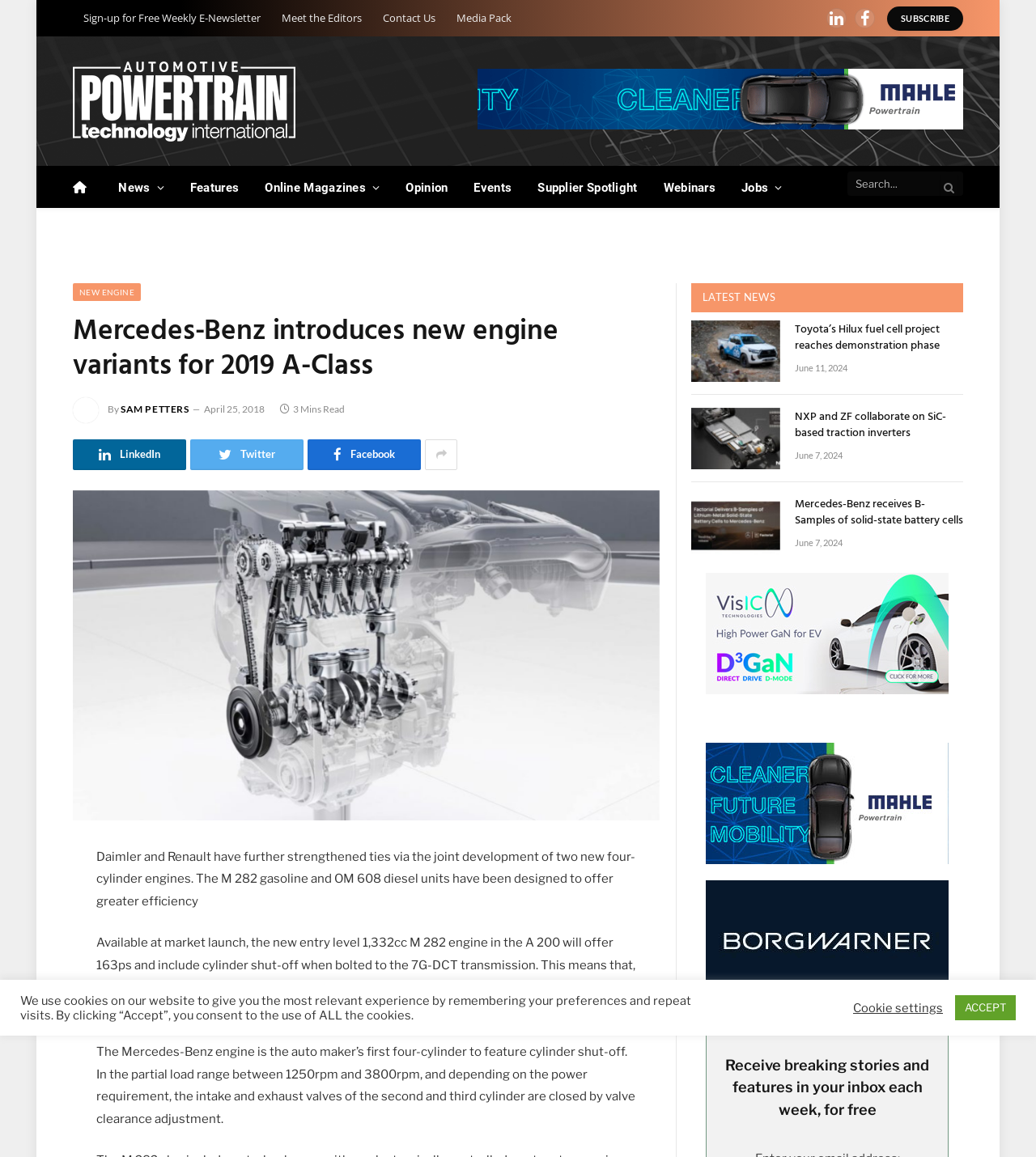Please provide the bounding box coordinates for the element that needs to be clicked to perform the following instruction: "View the article about Toyota's Hilux project". The coordinates should be given as four float numbers between 0 and 1, i.e., [left, top, right, bottom].

[0.667, 0.277, 0.753, 0.33]